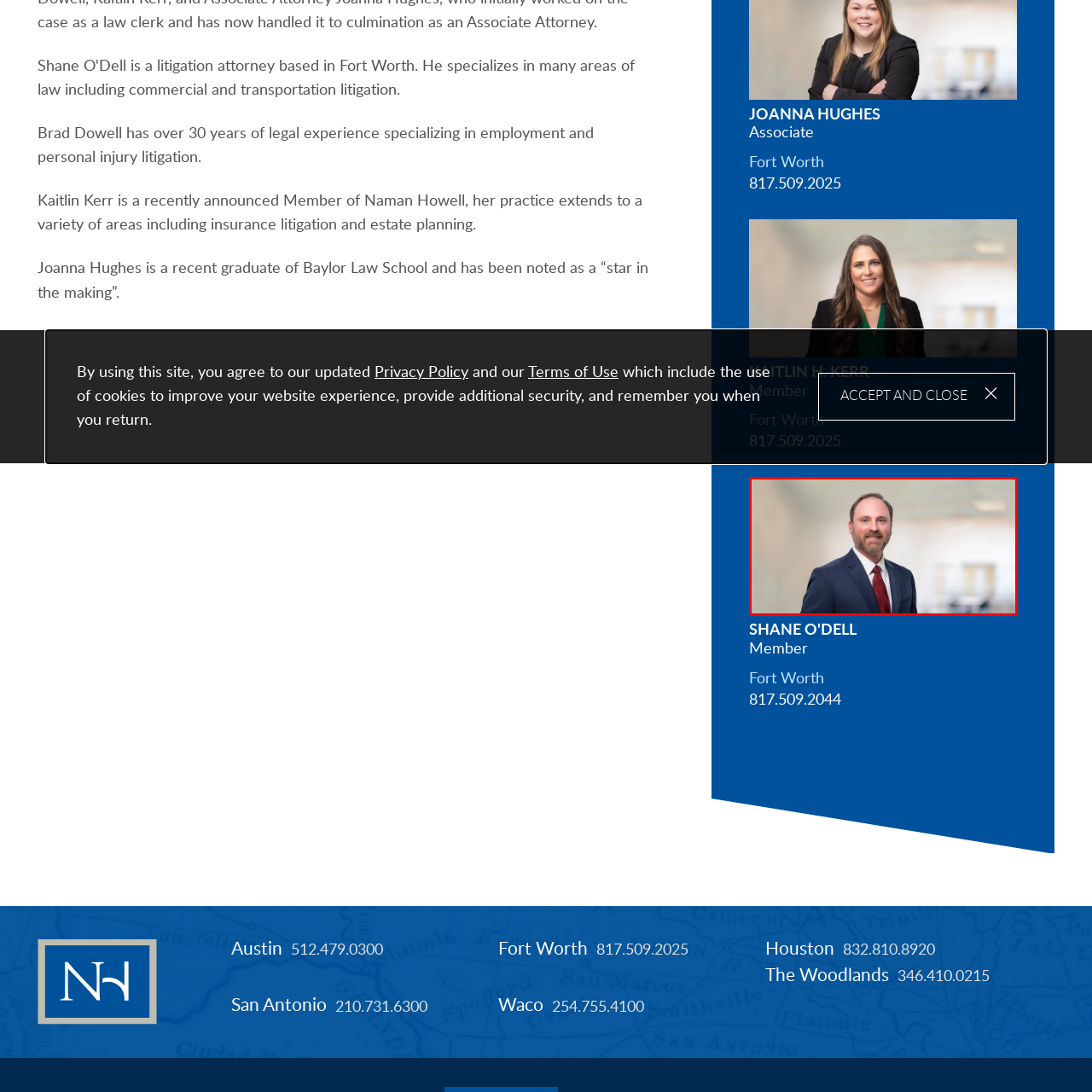What is the background of the image?
Observe the image enclosed by the red boundary and respond with a one-word or short-phrase answer.

Softly blurred office environment